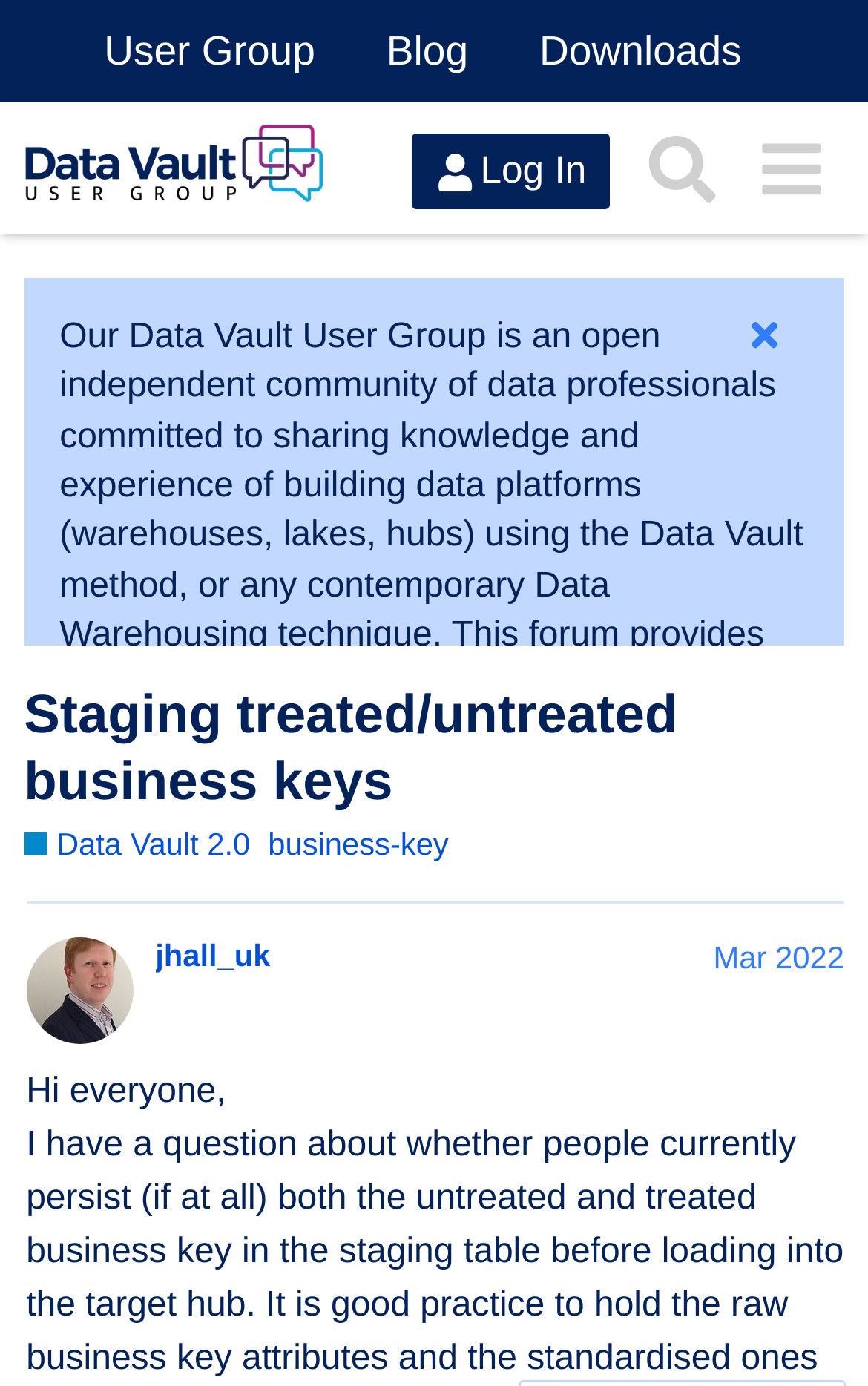Illustrate the webpage thoroughly, mentioning all important details.

This webpage appears to be a discussion forum or community platform focused on Data Vault, a data warehousing technique. At the top, there are several links to different sections of the website, including "User Group", "Blog", and "Downloads". Below this, there is a header section with a link to the "Data Vault User Group Discussion Group" and a logo image. To the right of this, there are buttons for "Log In", "Search", and a menu.

Below the header section, there is a brief introduction to the community, explaining its purpose and guidelines for posting. This is followed by a heading that reads "Staging treated/untreated business keys" and a link to a specific topic or thread. There are also links to related topics, including "Data Vault 2.0" and a list of tags.

The main content of the page appears to be a discussion thread, with a post from a user named "jhall_uk" dated March 2022. The post begins with the text "Hi everyone, I have a question about whether people currently persist (if at all) both the untreated and treated business key in the staging table before loading into the target".